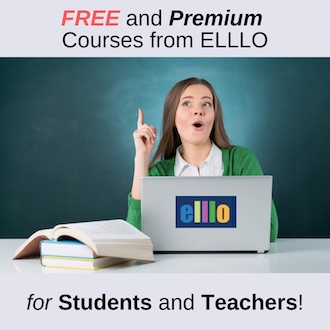What is displayed on the laptop?
Please give a detailed and elaborate answer to the question based on the image.

The laptop in front of the woman prominently displays the logo for ELLLO, which suggests that the educational context is related to this platform.